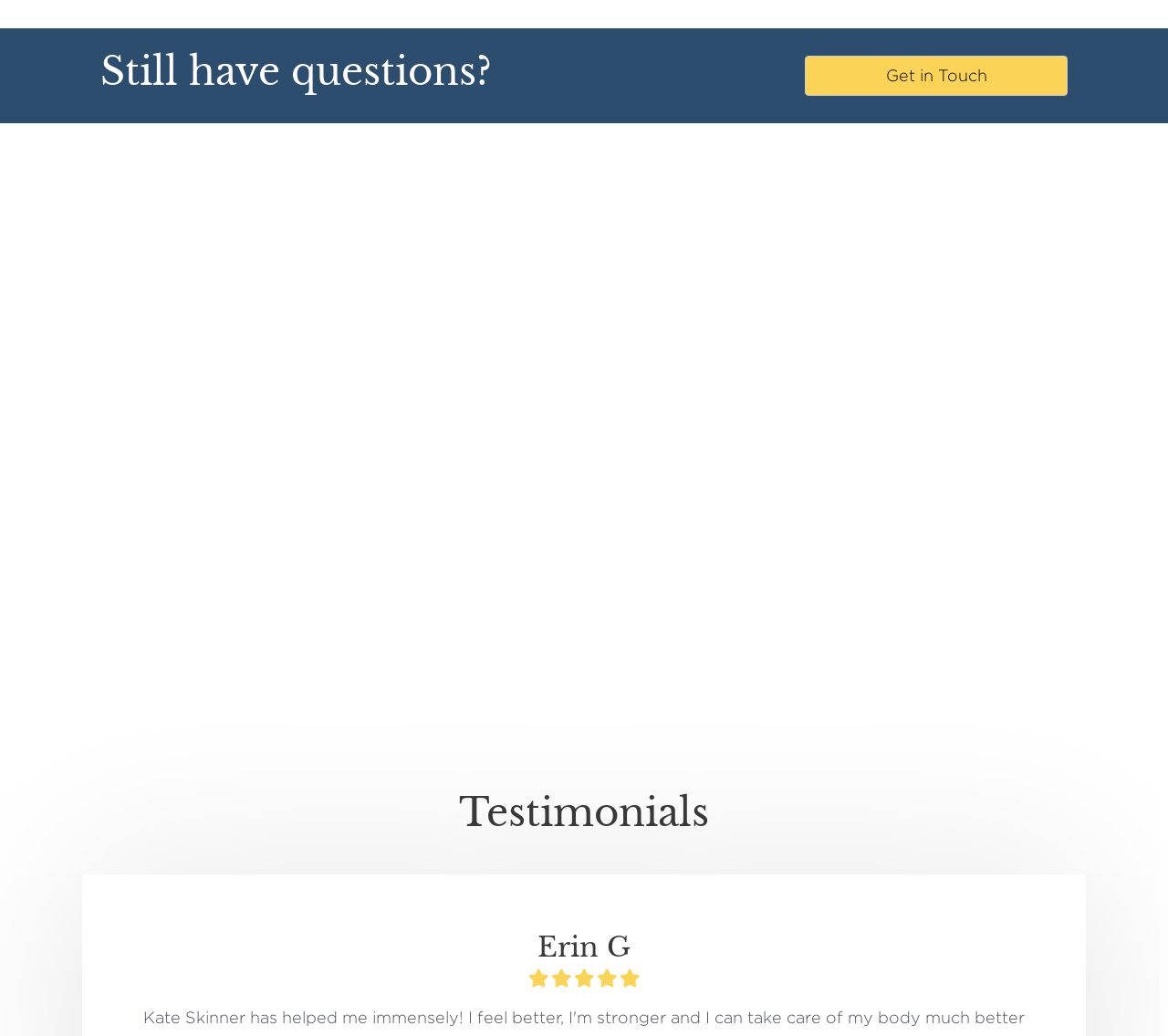How many links are in the exercising with hypermobility section?
Look at the image and respond with a one-word or short-phrase answer.

1